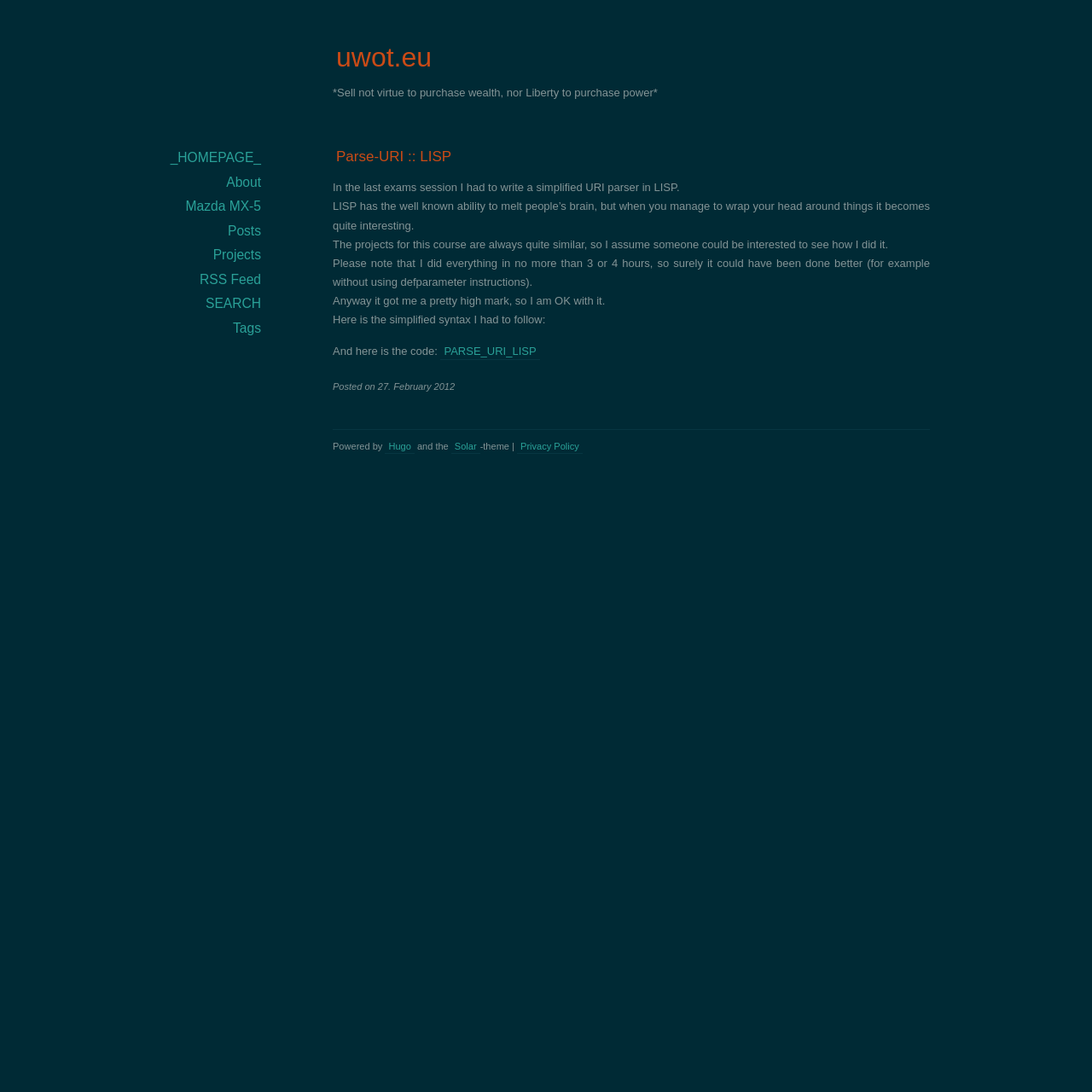Please find the bounding box coordinates of the element that needs to be clicked to perform the following instruction: "search the website". The bounding box coordinates should be four float numbers between 0 and 1, represented as [left, top, right, bottom].

[0.141, 0.268, 0.242, 0.289]